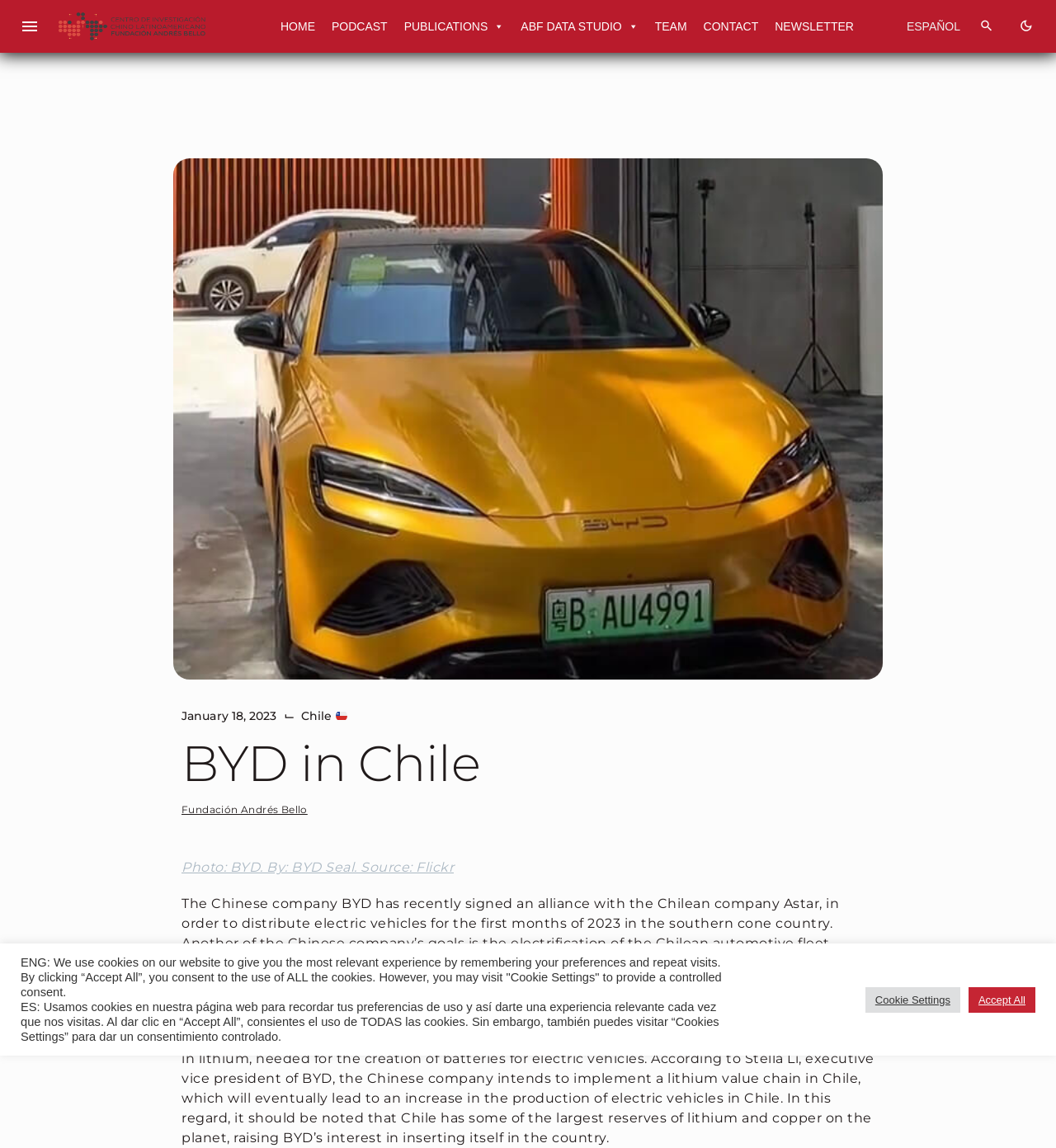Answer in one word or a short phrase: 
What is the name of the Chilean company BYD has signed an alliance with?

Astar